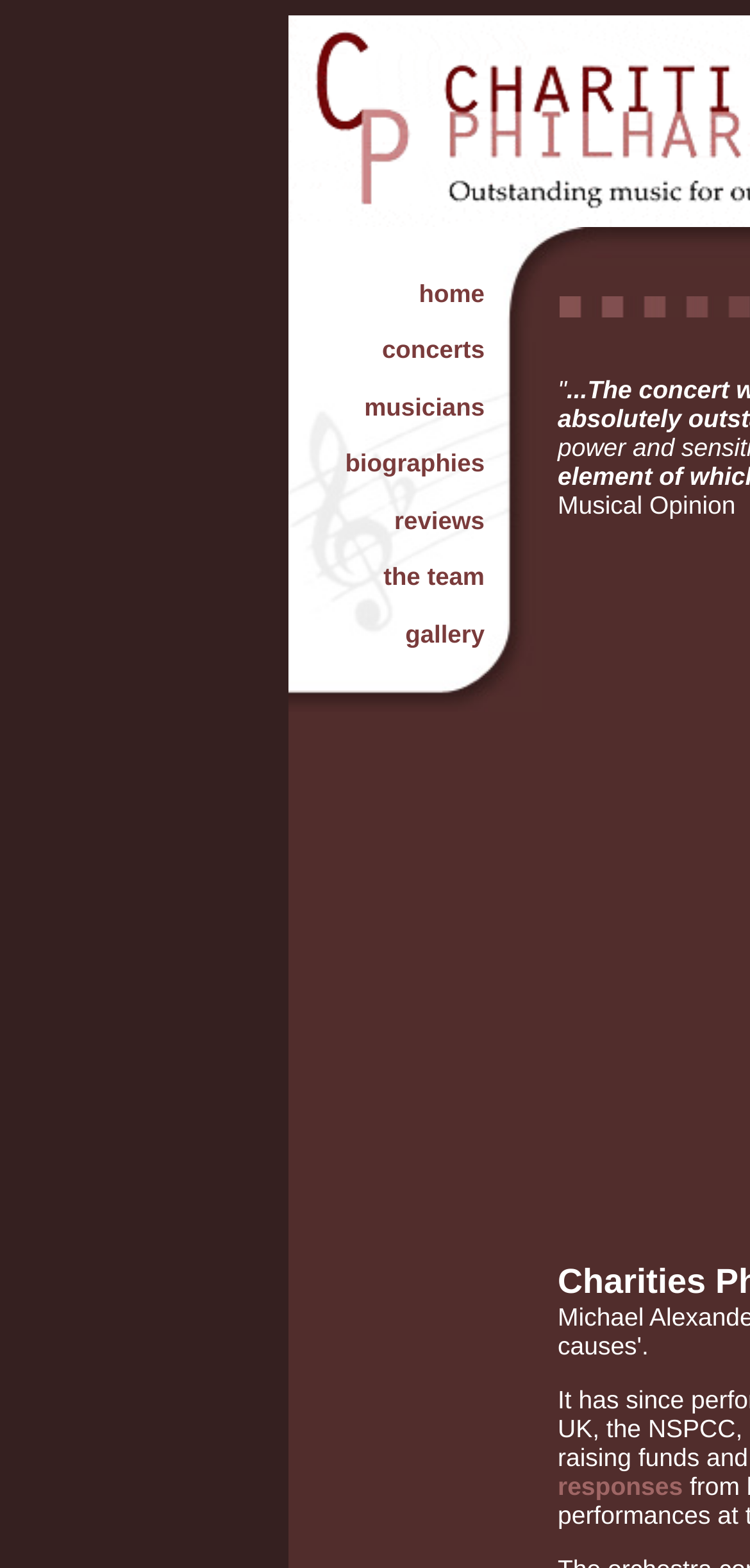Use a single word or phrase to answer the question:
What is the first link on the webpage?

home